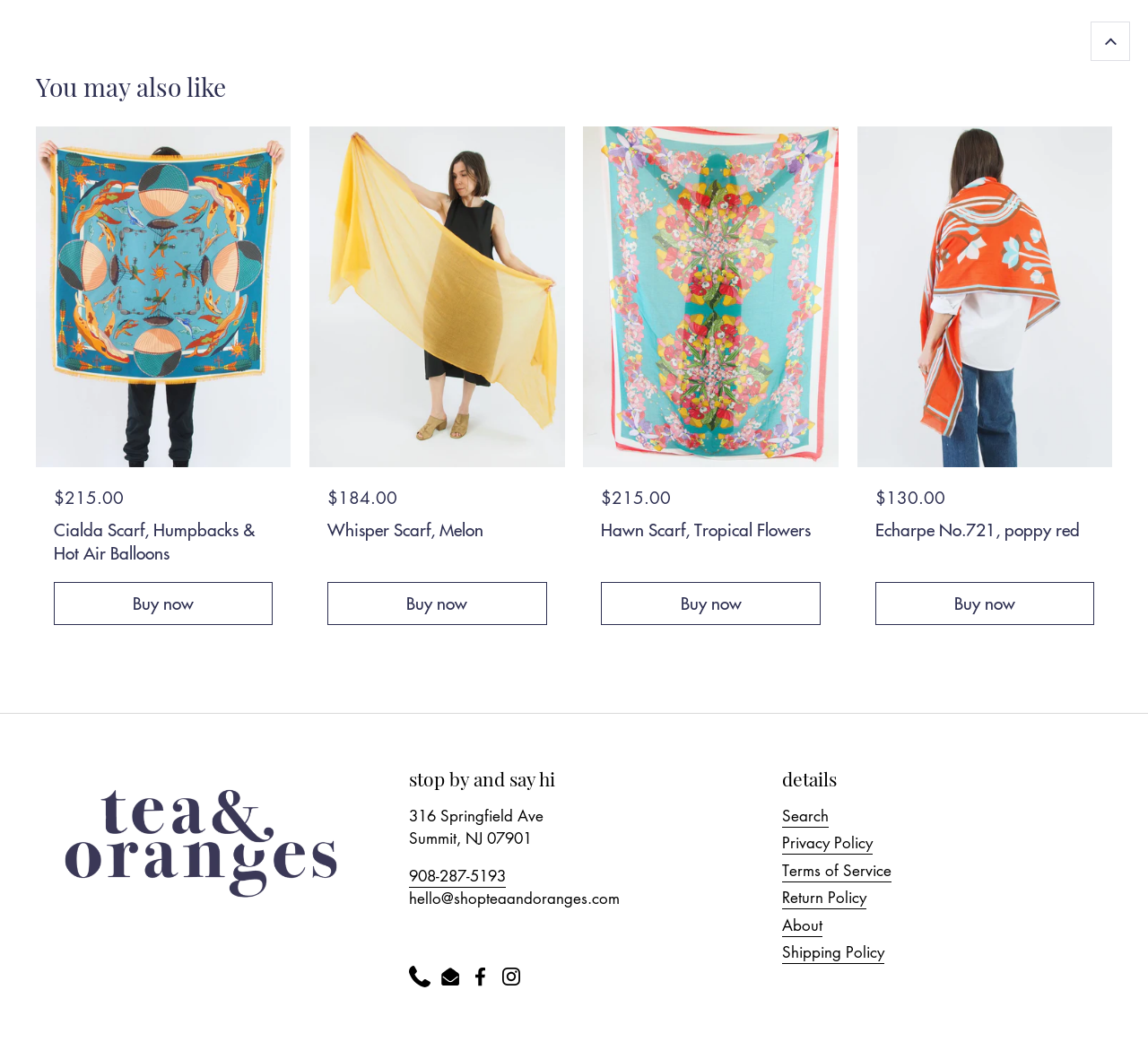Answer the following query with a single word or phrase:
What is the phone number of the store?

908-287-5193